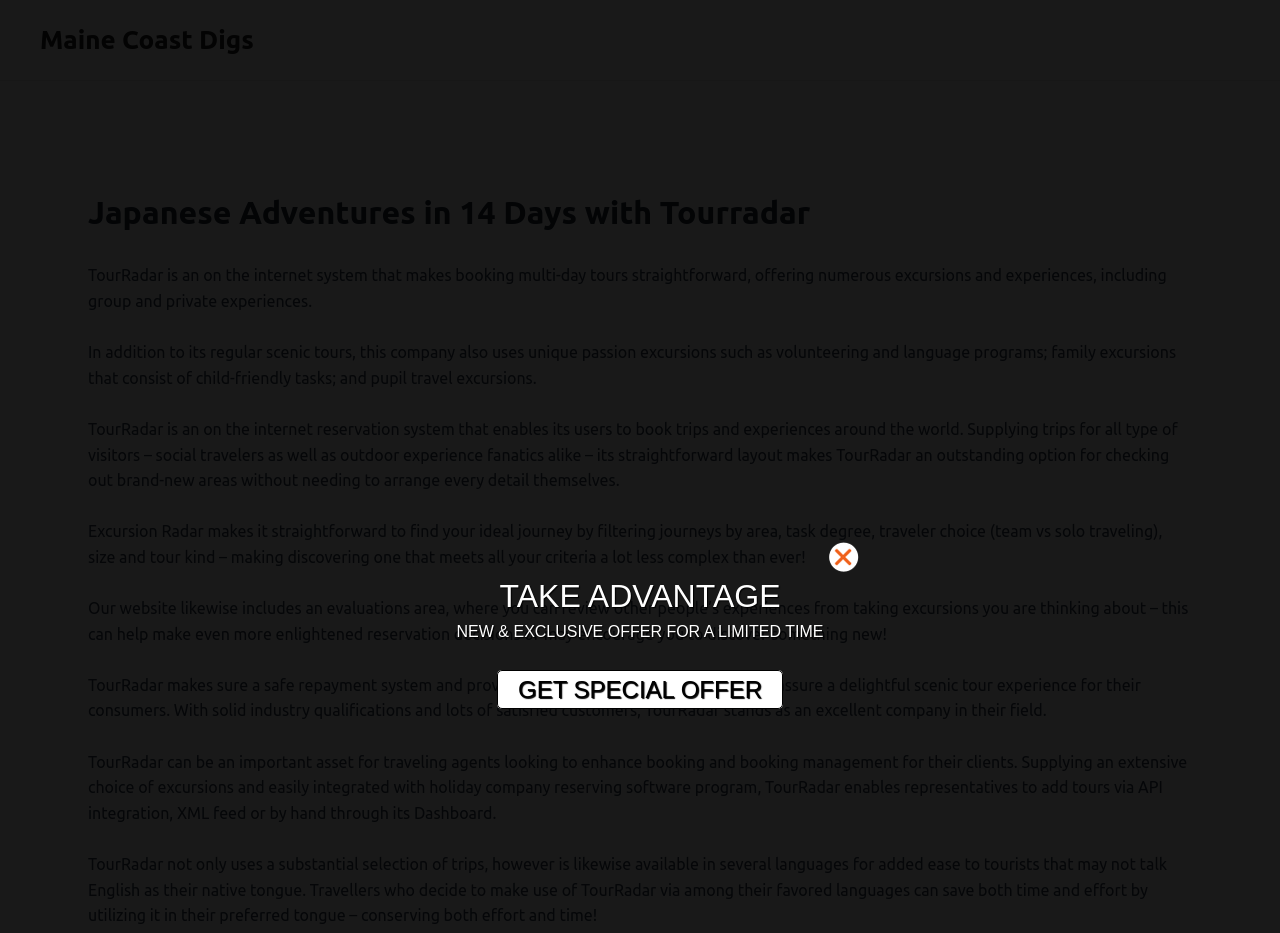Determine the bounding box of the UI component based on this description: "GET SPECIAL OFFER". The bounding box coordinates should be four float values between 0 and 1, i.e., [left, top, right, bottom].

[0.388, 0.718, 0.612, 0.76]